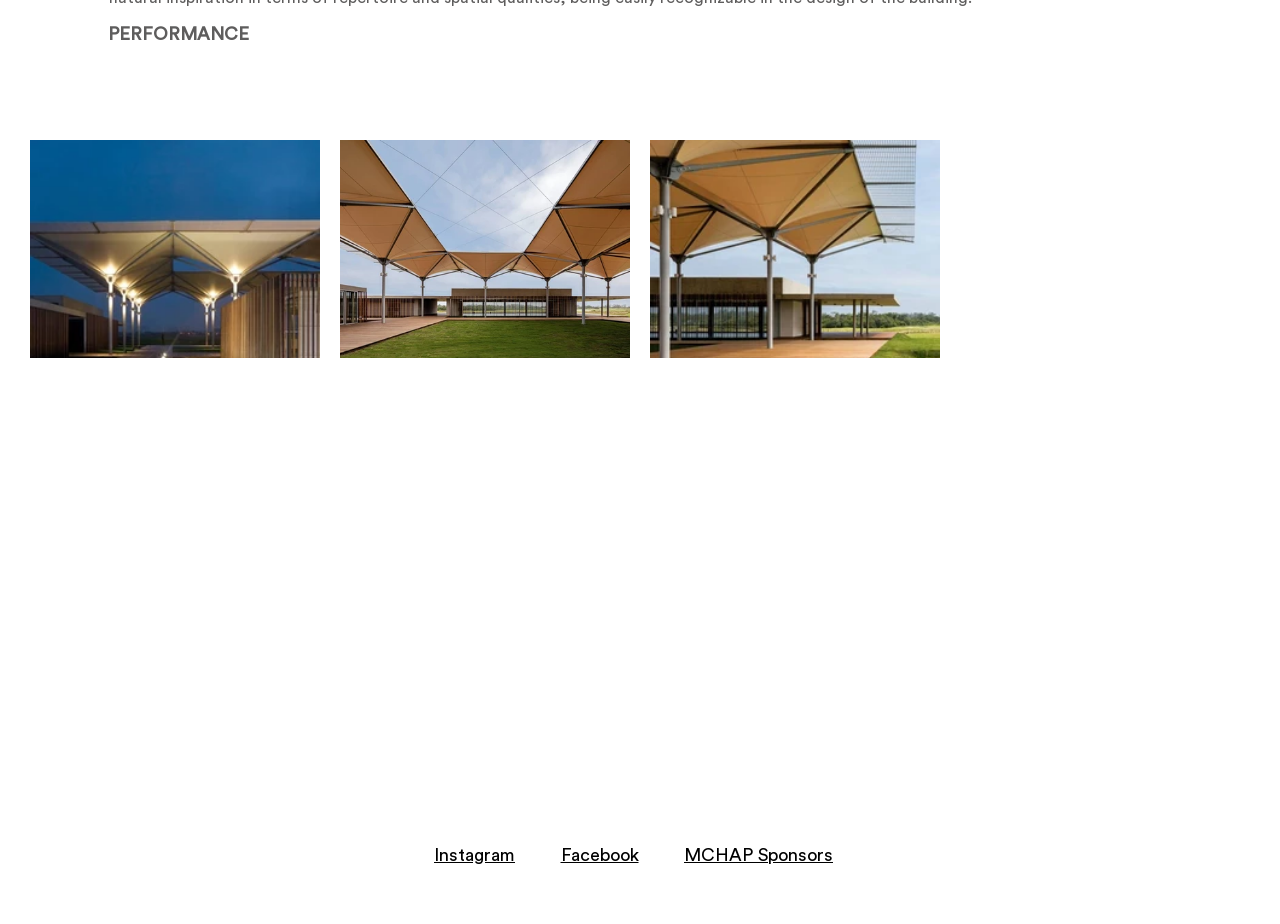Please provide the bounding box coordinate of the region that matches the element description: Nuestra identidad visual evoluciona. Coordinates should be in the format (top-left x, top-left y, bottom-right x, bottom-right y) and all values should be between 0 and 1.

None